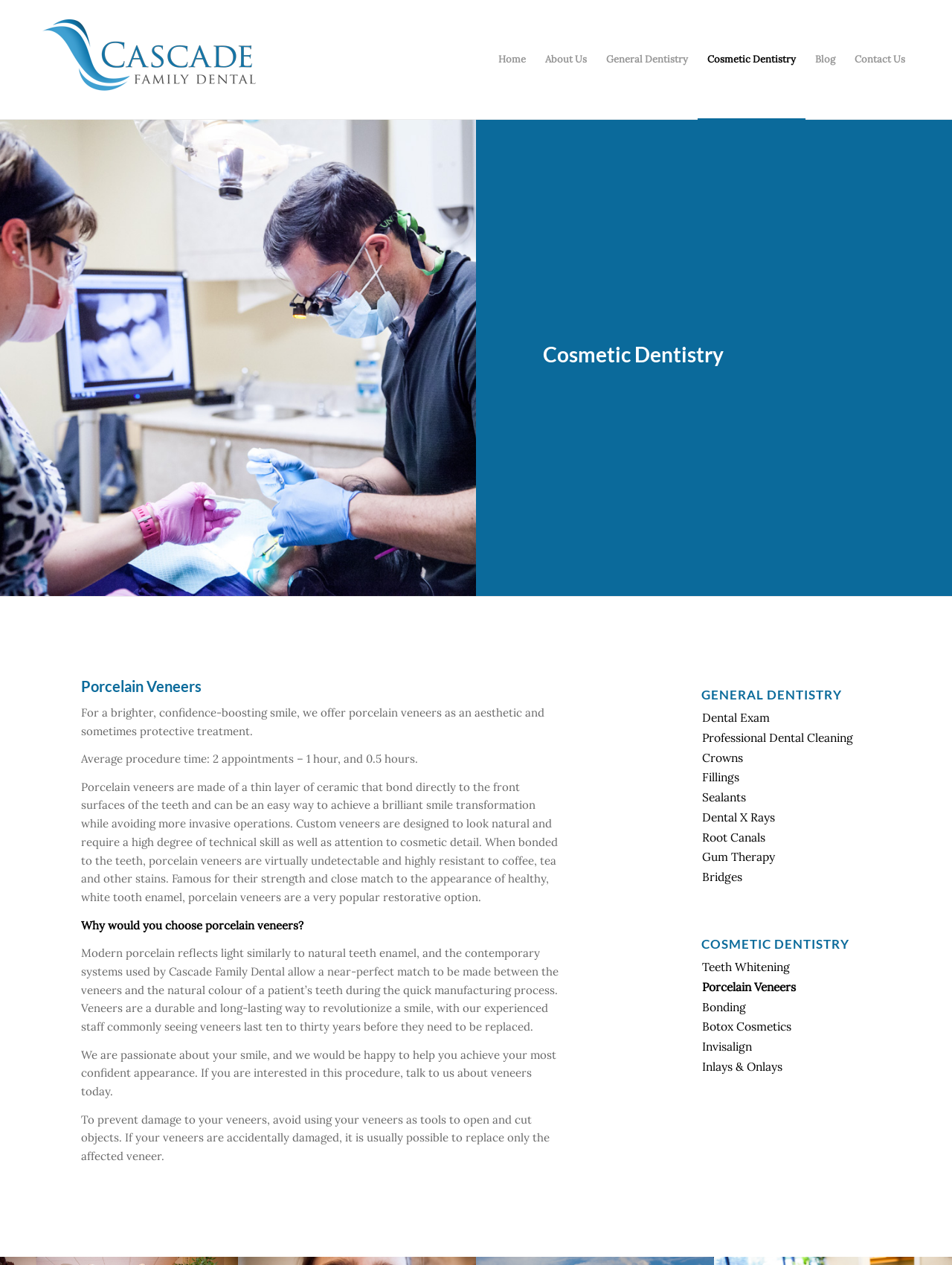Determine the bounding box coordinates of the clickable region to carry out the instruction: "Learn more about General Dentistry".

[0.627, 0.0, 0.733, 0.094]